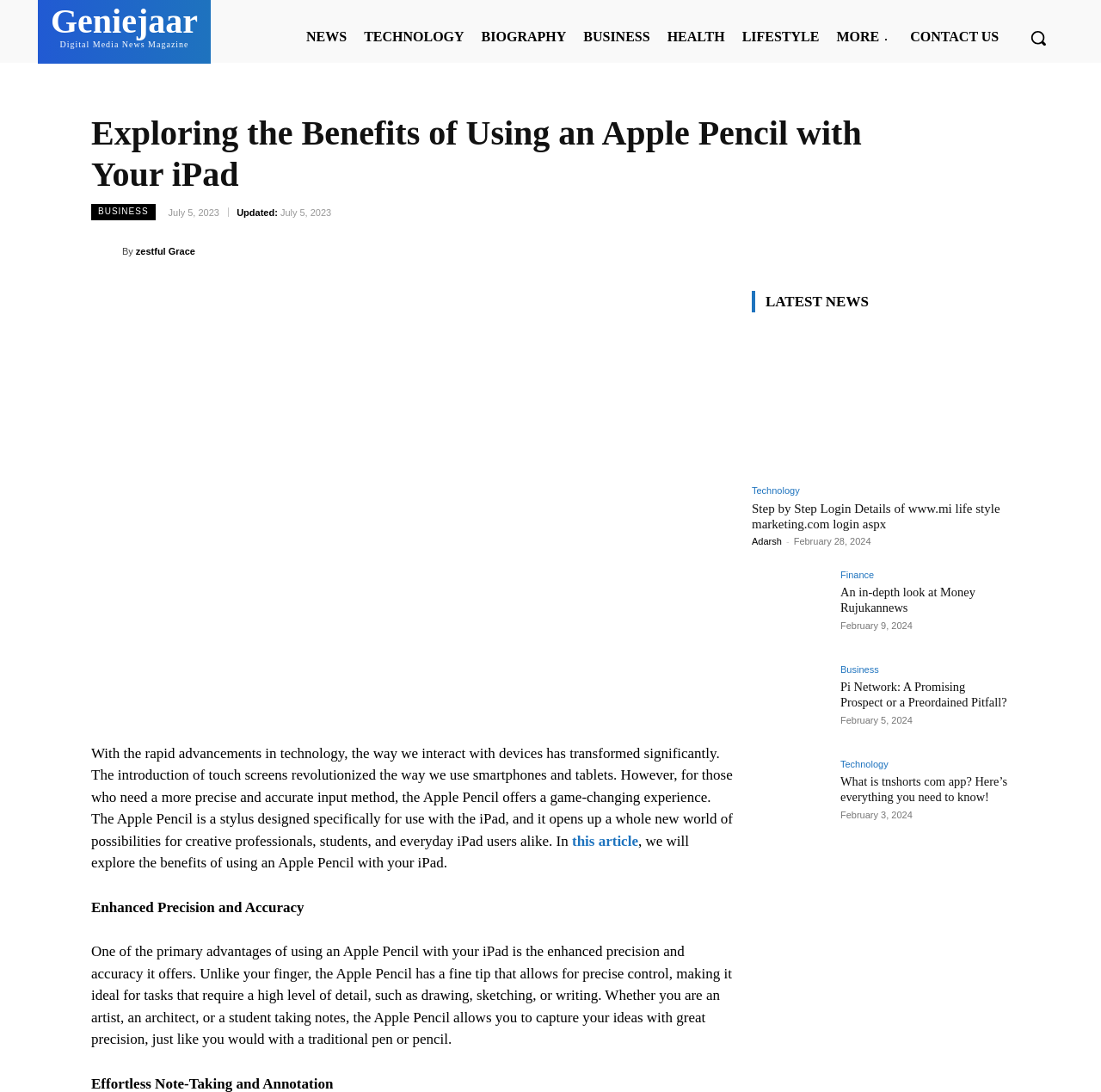How many social media sharing options are available?
Based on the image, provide your answer in one word or phrase.

5